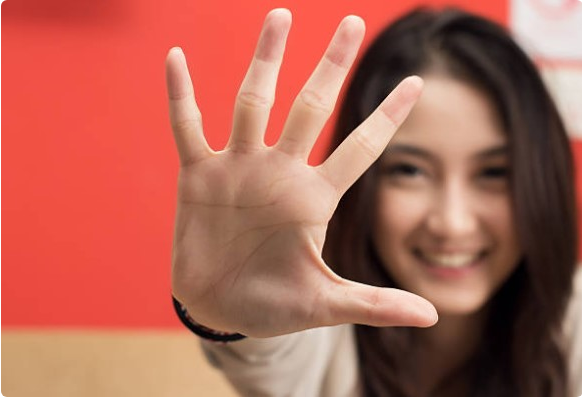Give a comprehensive caption that covers the entire image content.

The image depicts a smiling young woman extending her hand towards the camera, showcasing her open palm and fingers. She is seated in a well-lit environment, possibly indoors, with a vibrant red background that adds warmth to the scene. The focus on her hand suggests a playful or interactive moment, inviting the viewer to engage. This visual element ties into the broader theme of measuring digit ratios, which relates to personality insights based on finger length. The woman's cheerful expression enhances the inviting atmosphere, making the image engaging and relatable.